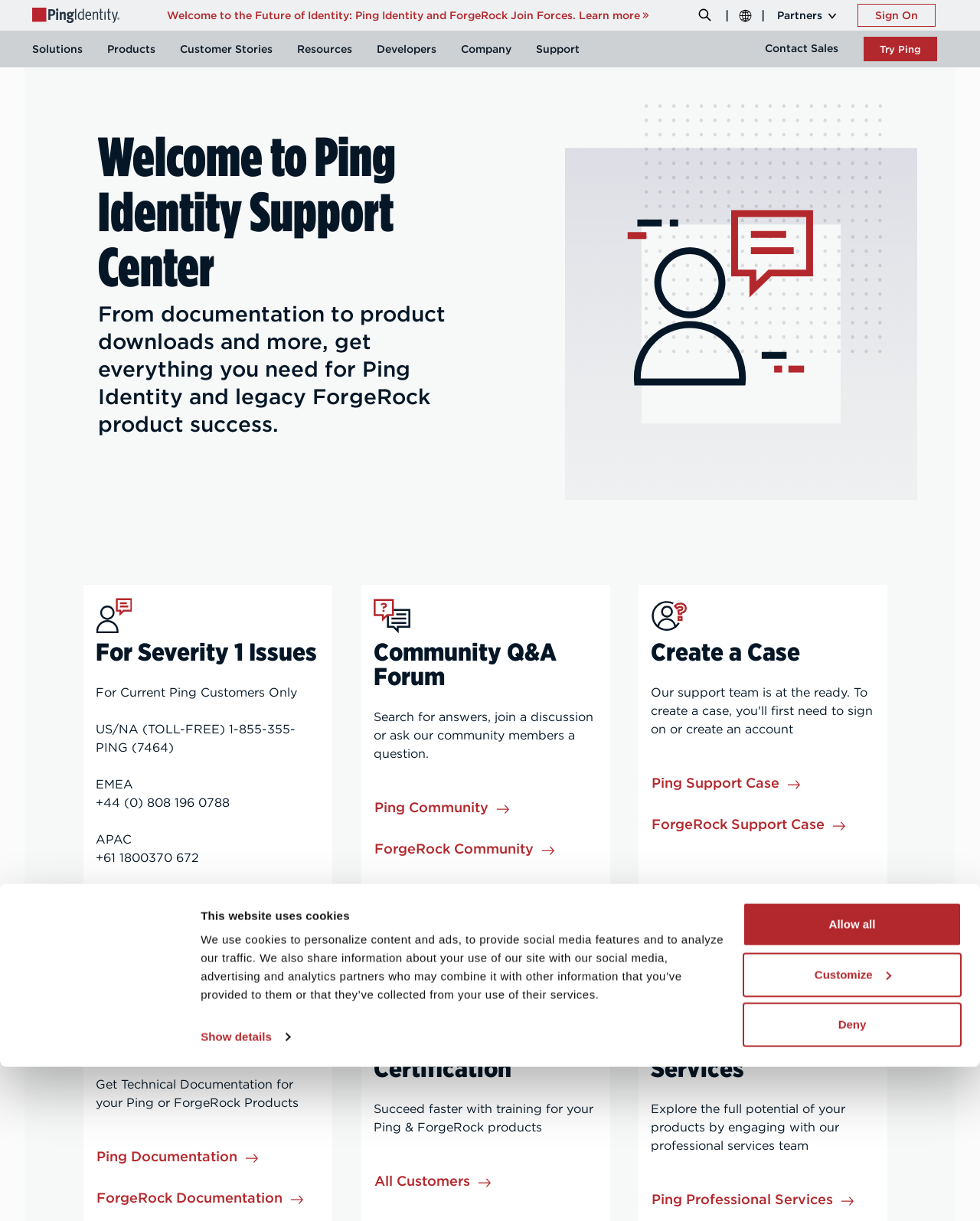Identify the webpage's primary heading and generate its text.

Welcome to Ping Identity Support Center